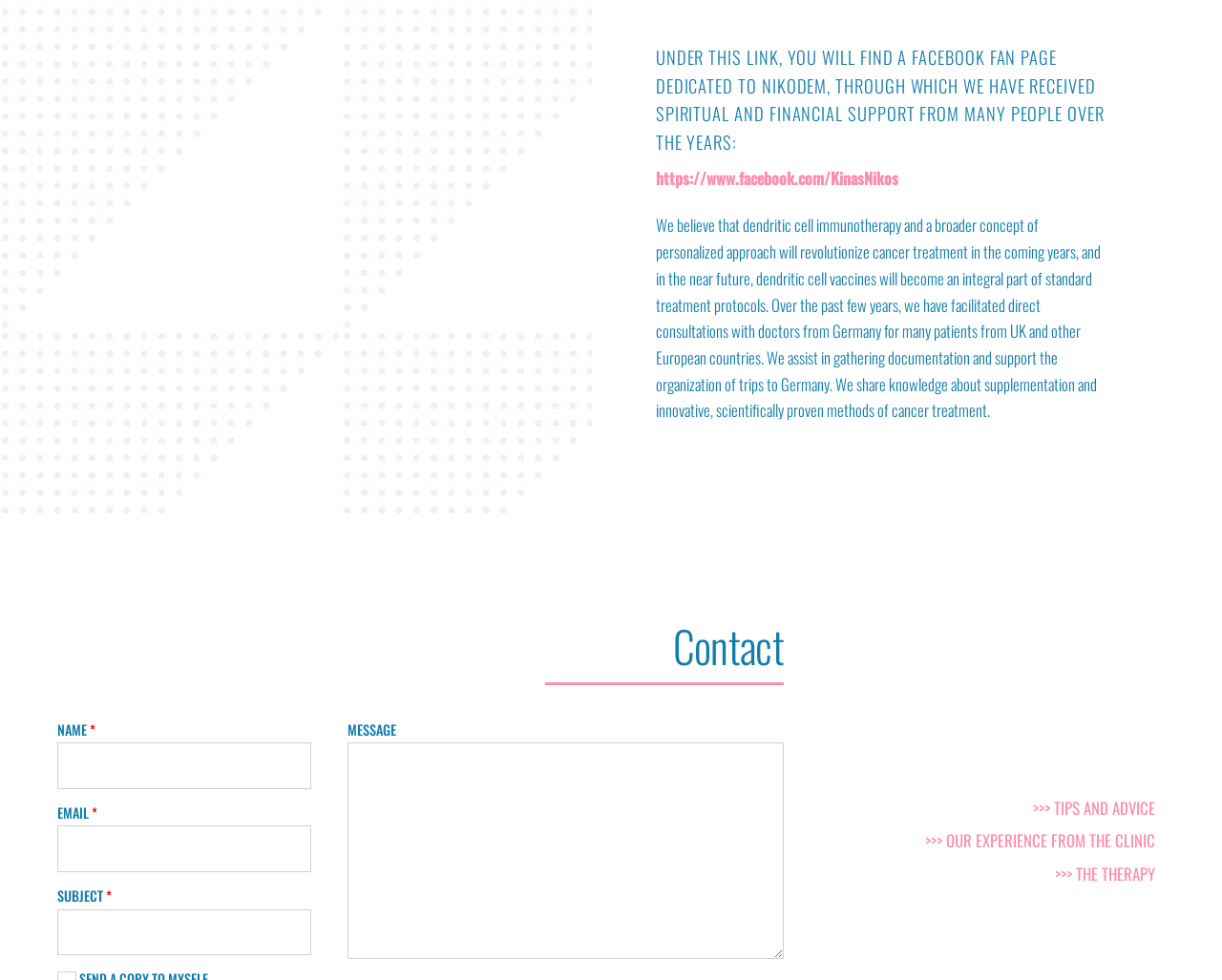Identify the bounding box for the UI element described as: ">>> TIPS AND ADVICE". Ensure the coordinates are four float numbers between 0 and 1, formatted as [left, top, right, bottom].

[0.837, 0.811, 0.953, 0.838]